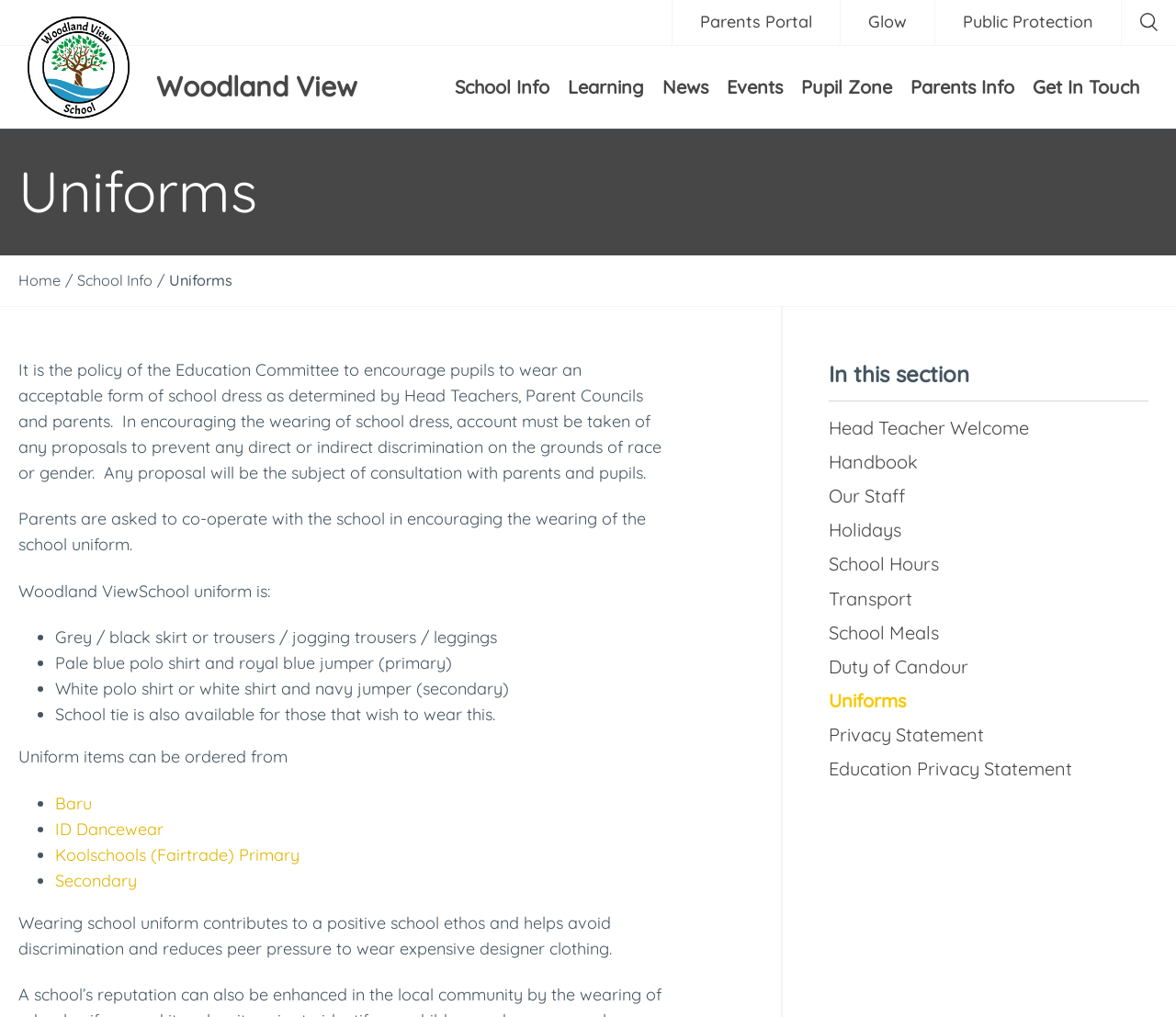What is the purpose of wearing school uniform?
Utilize the image to construct a detailed and well-explained answer.

According to the webpage, wearing school uniform contributes to a positive school ethos and helps avoid discrimination and reduces peer pressure to wear expensive designer clothing.